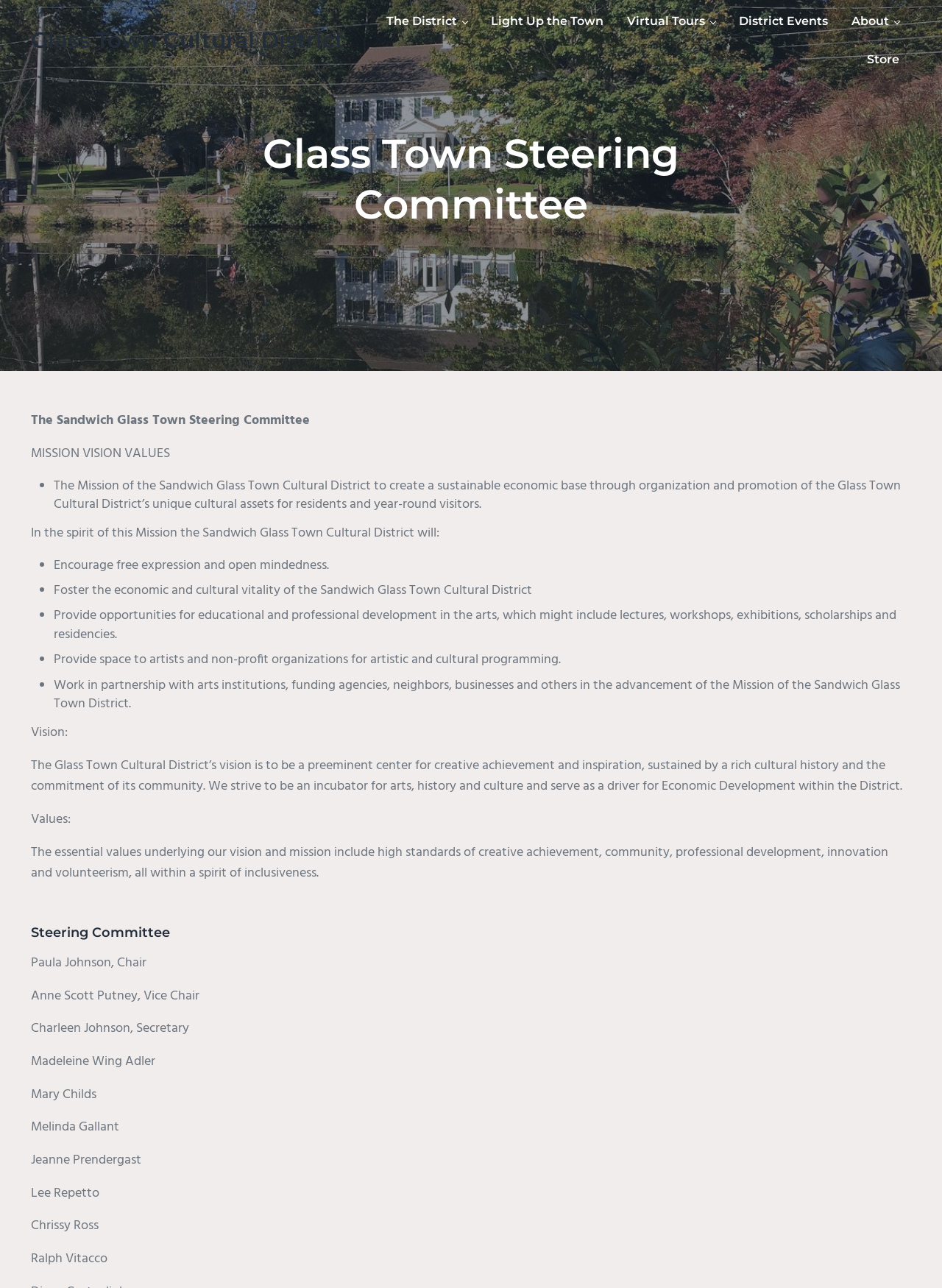Predict the bounding box of the UI element based on the description: "District Events". The coordinates should be four float numbers between 0 and 1, formatted as [left, top, right, bottom].

[0.772, 0.002, 0.892, 0.031]